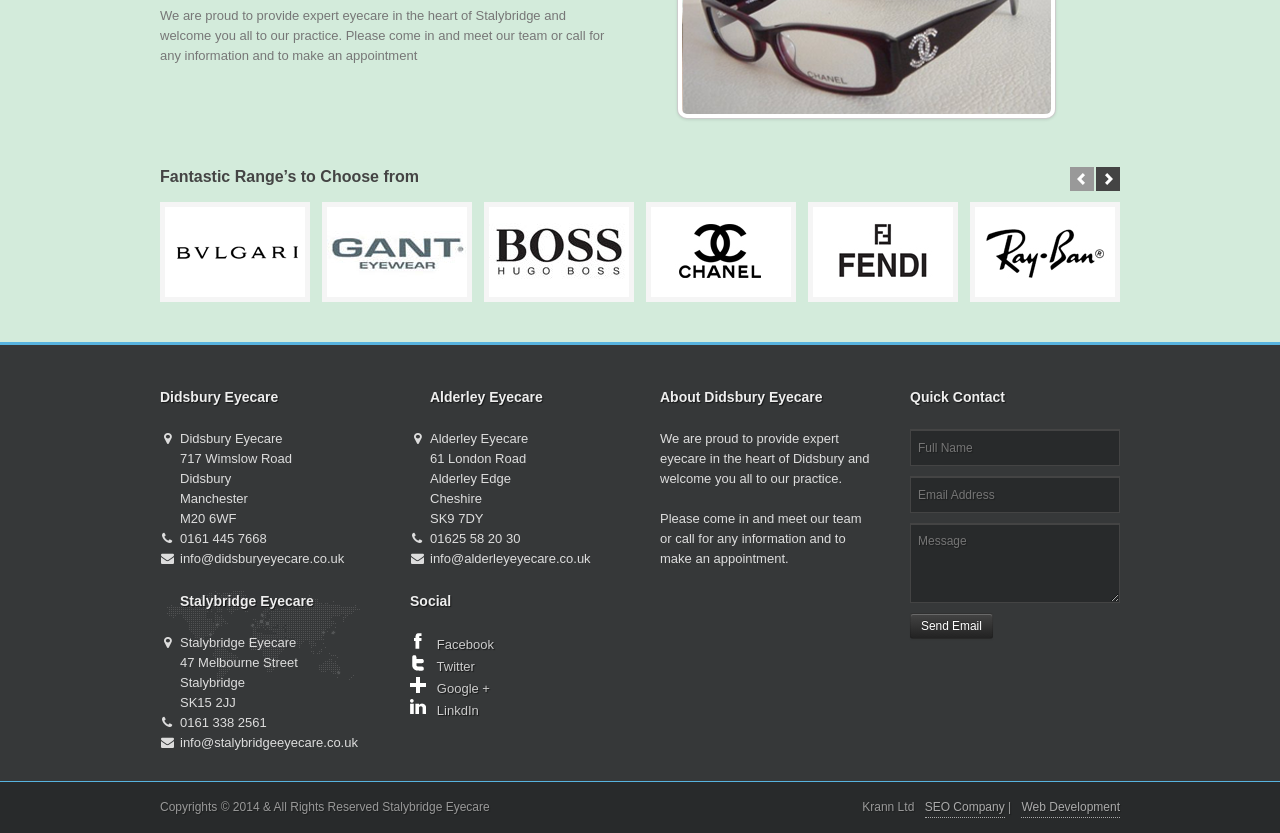Identify the bounding box coordinates of the area you need to click to perform the following instruction: "View Stalybridge Eyecare".

[0.141, 0.707, 0.289, 0.759]